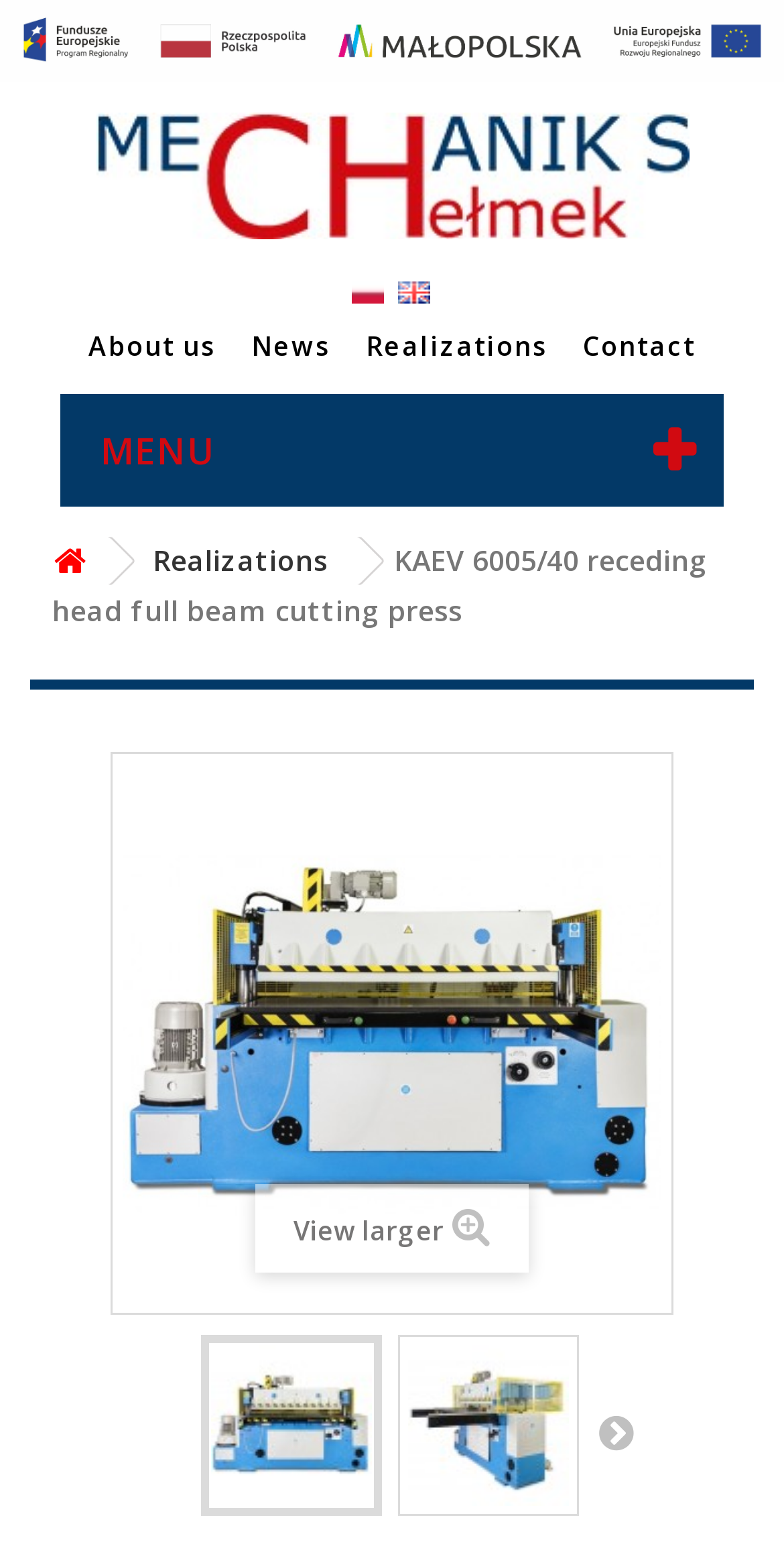Based on the image, provide a detailed response to the question:
What is the name of the cutting press?

The name of the cutting press can be found in the static text element 'KAEV 6005/40 receding head full beam cutting press' located at the top of the webpage.